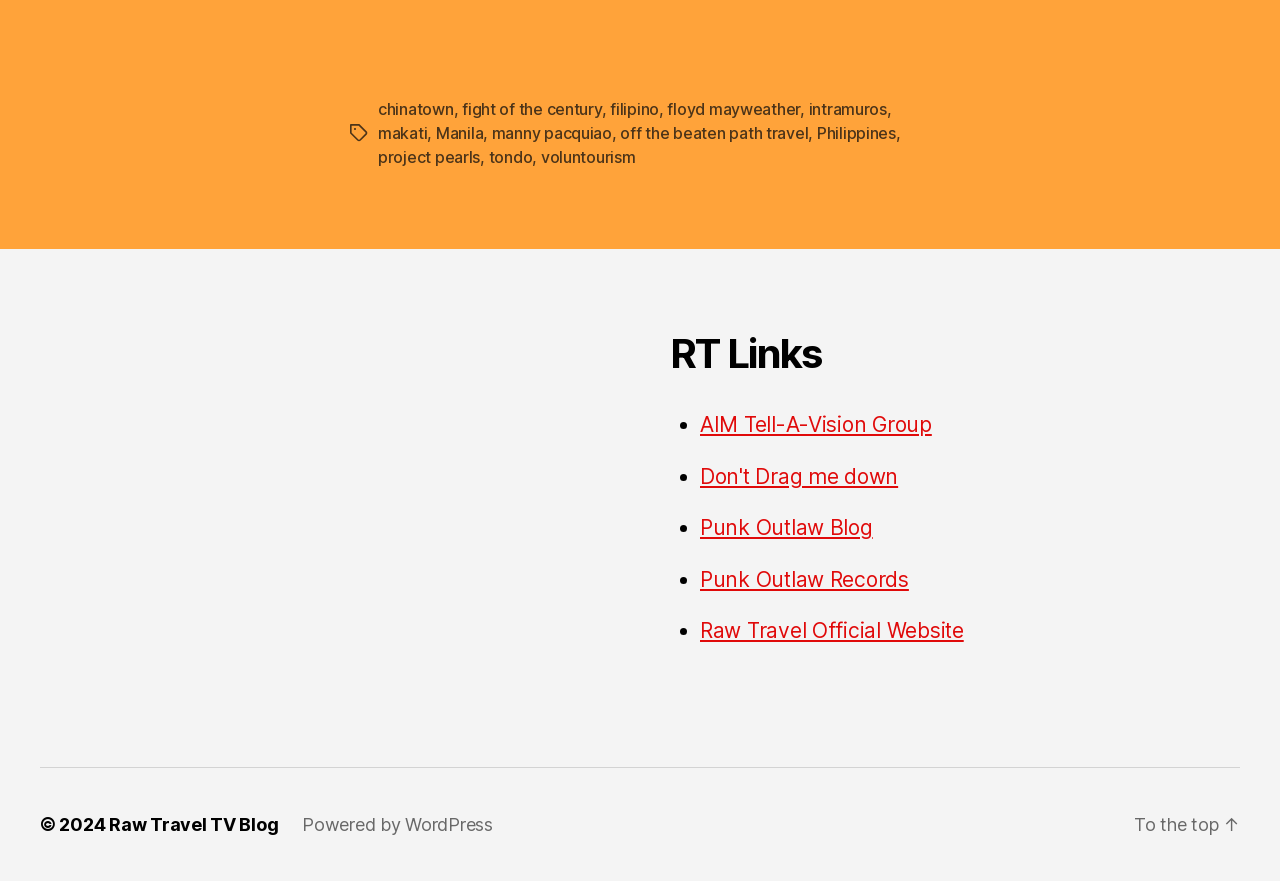What is the last link listed in the webpage?
Give a thorough and detailed response to the question.

The last link listed in the webpage is 'To the top' with bounding box coordinates [0.886, 0.924, 0.969, 0.948].